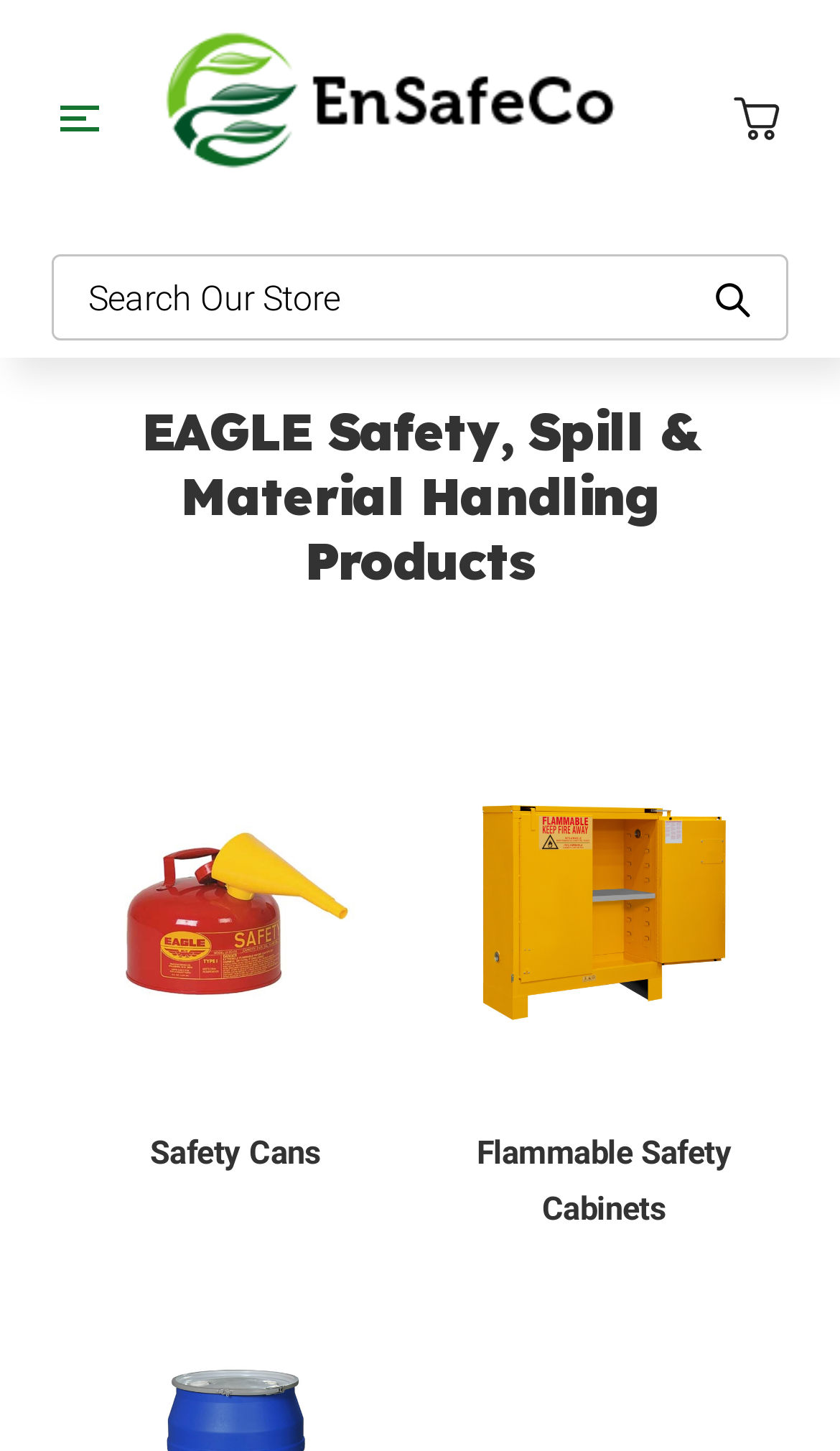Identify the bounding box coordinates for the UI element mentioned here: "Flammable Safety Cabinets". Provide the coordinates as four float values between 0 and 1, i.e., [left, top, right, bottom].

[0.567, 0.782, 0.871, 0.846]